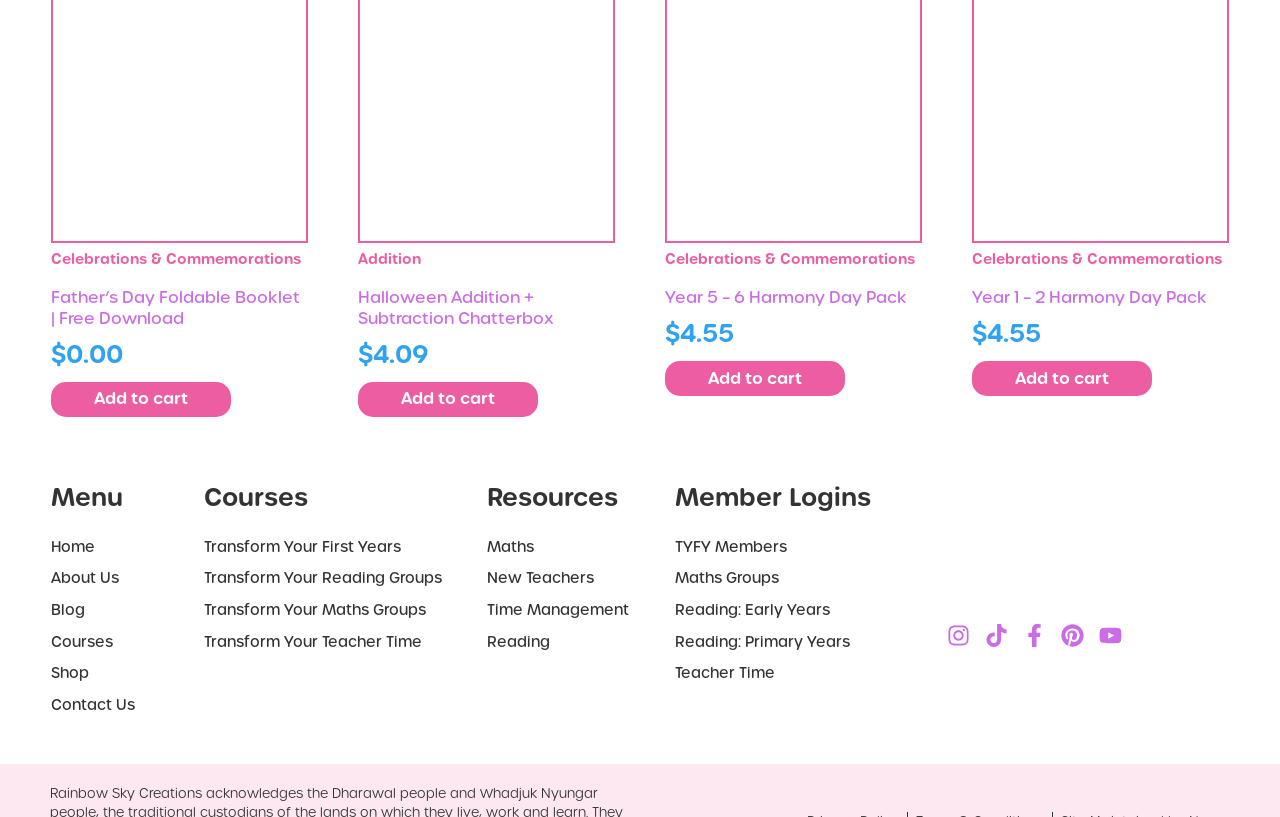What is the title of the first product?
Please provide a single word or phrase as the answer based on the screenshot.

Father’s Day Foldable Booklet